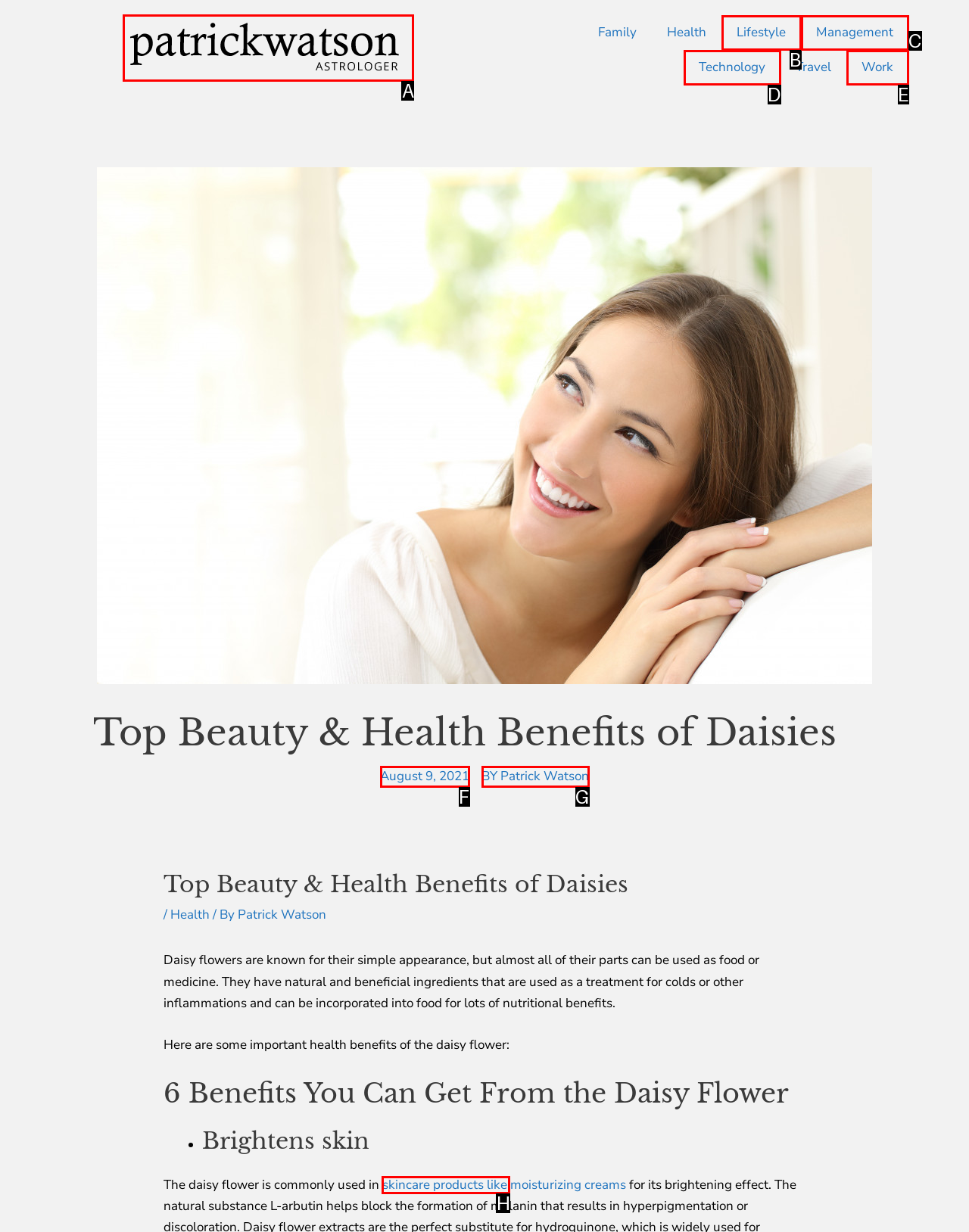Based on the choices marked in the screenshot, which letter represents the correct UI element to perform the task: Click the logo?

A